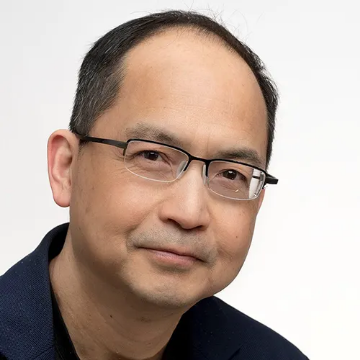What is Professor Kong's role in genomic research?
Give a detailed response to the question by analyzing the screenshot.

According to the caption, the clean, neutral background emphasizes Professor Kong's thoughtful expression, highlighting his role as a senior group leader in genomic research, which suggests that he holds a leadership position in this field.